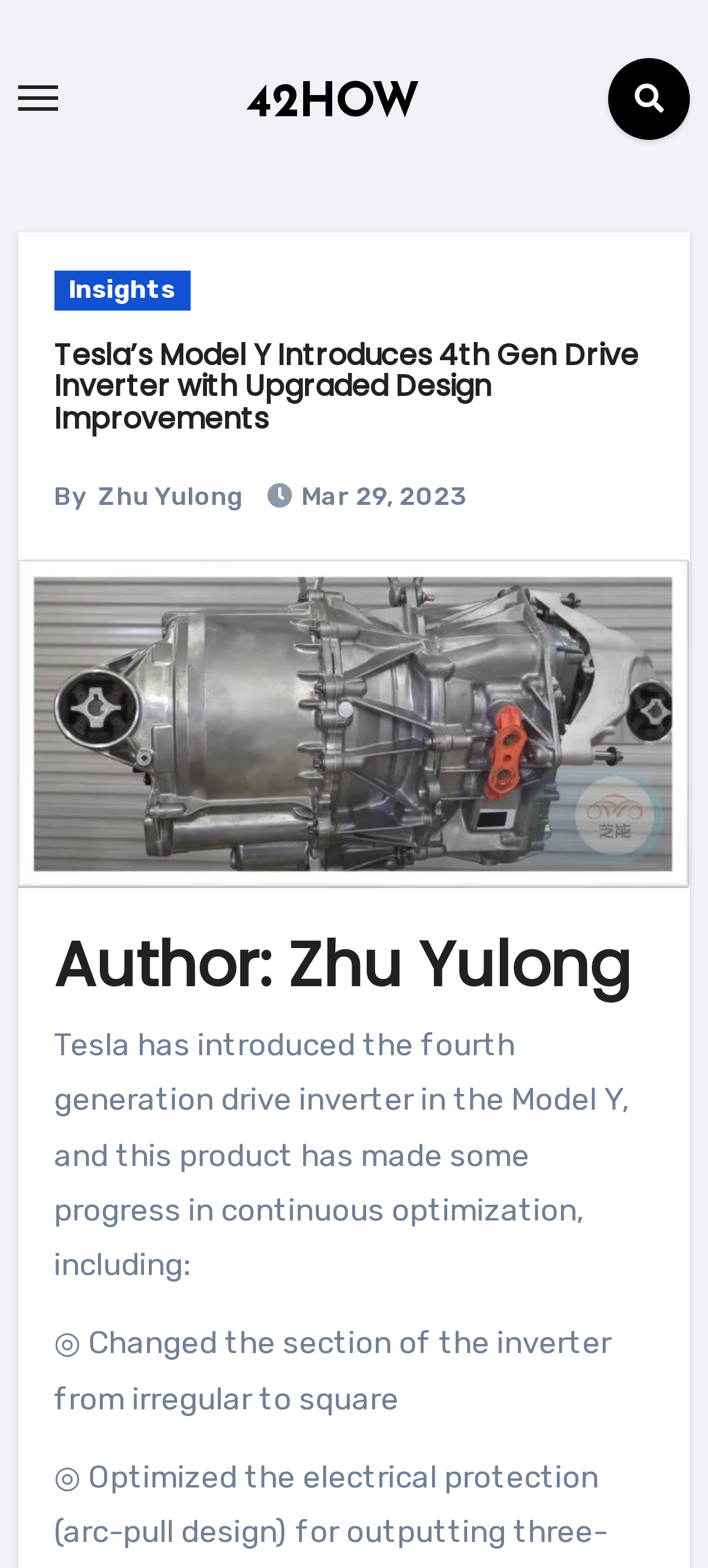Respond with a single word or phrase to the following question:
What is the main topic of the article?

Tesla's Model Y